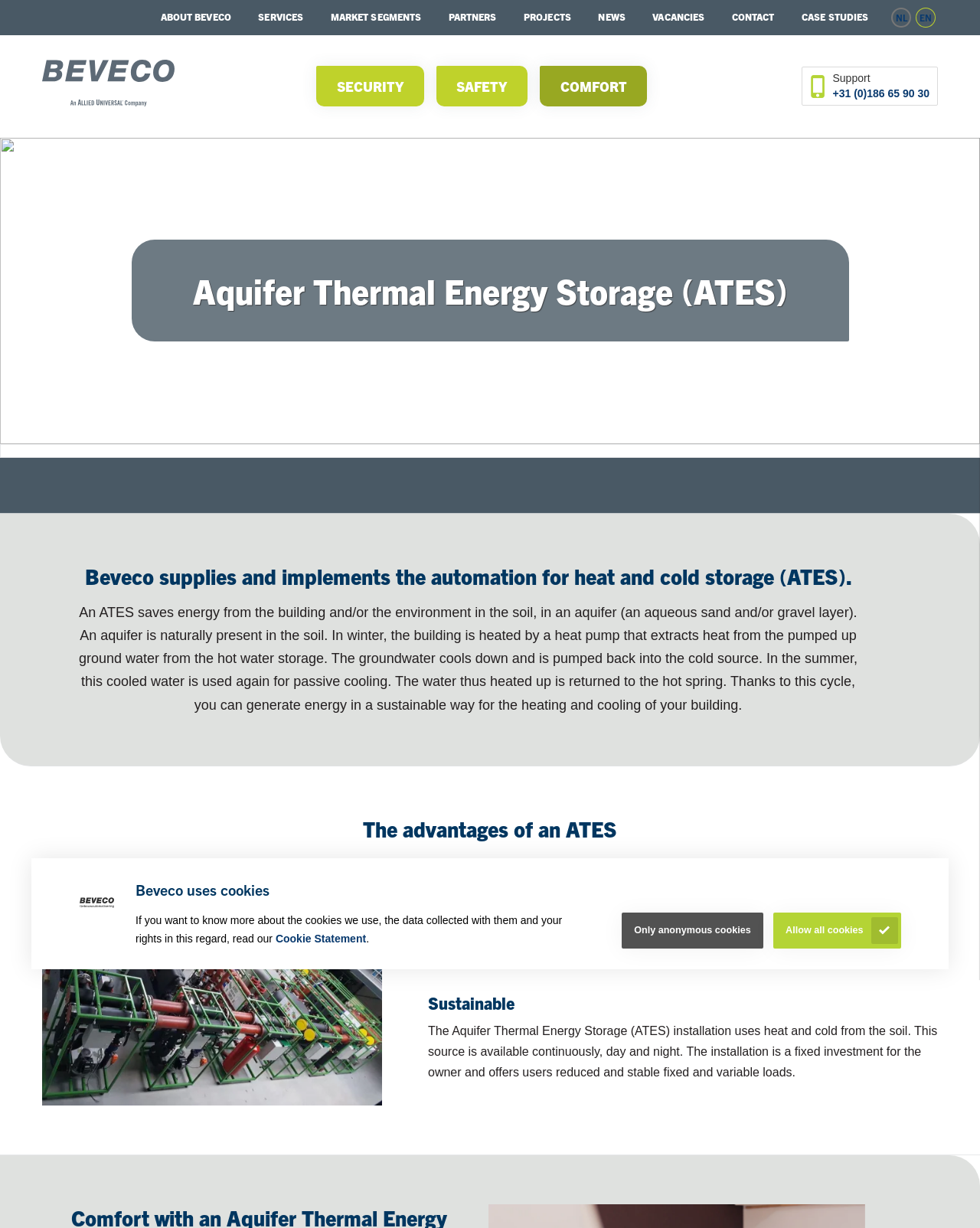Determine the bounding box coordinates for the element that should be clicked to follow this instruction: "Click CONTACT". The coordinates should be given as four float numbers between 0 and 1, in the format [left, top, right, bottom].

[0.733, 0.0, 0.804, 0.028]